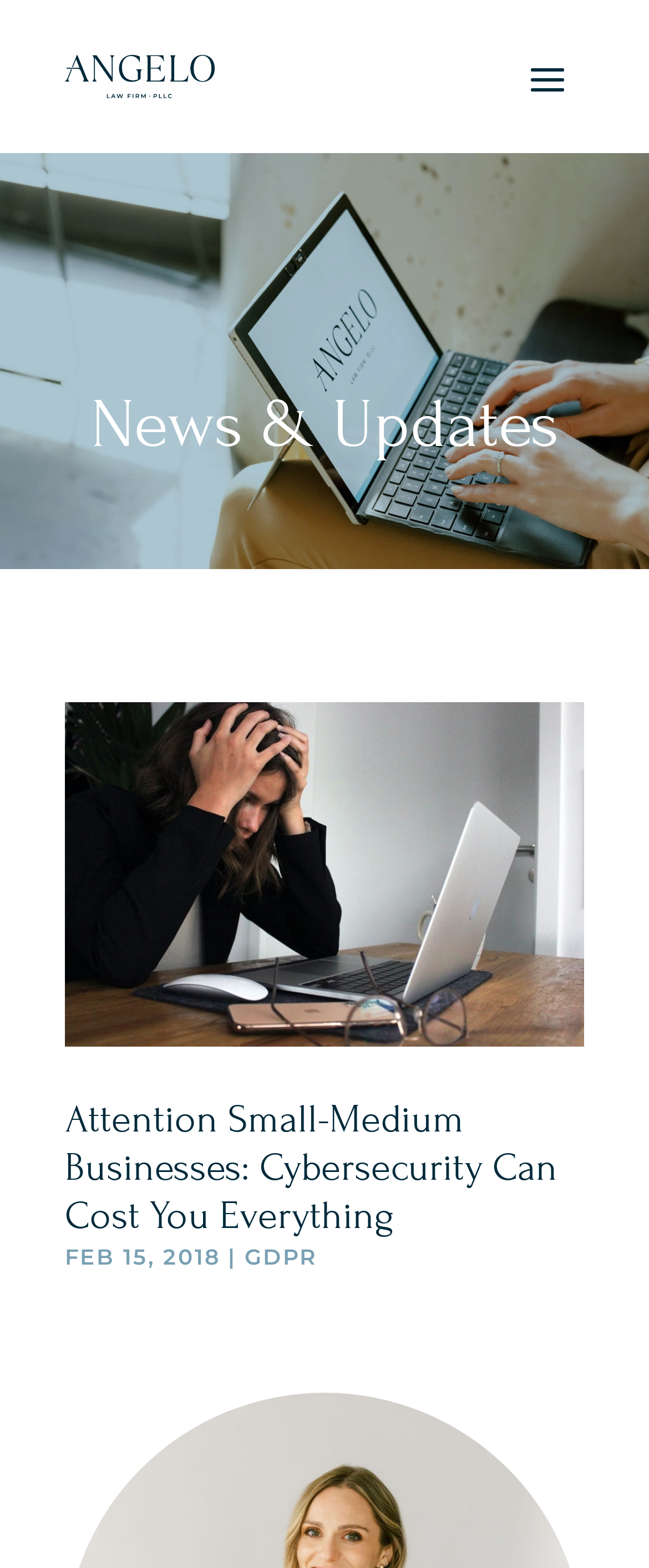What is the position of the image in the article?
Based on the image, answer the question in a detailed manner.

I determined the position of the image by looking at the bounding box coordinates of the image element and the heading element, and found that the image element has a smaller y1 coordinate than the heading element, suggesting that the image is located above the heading.